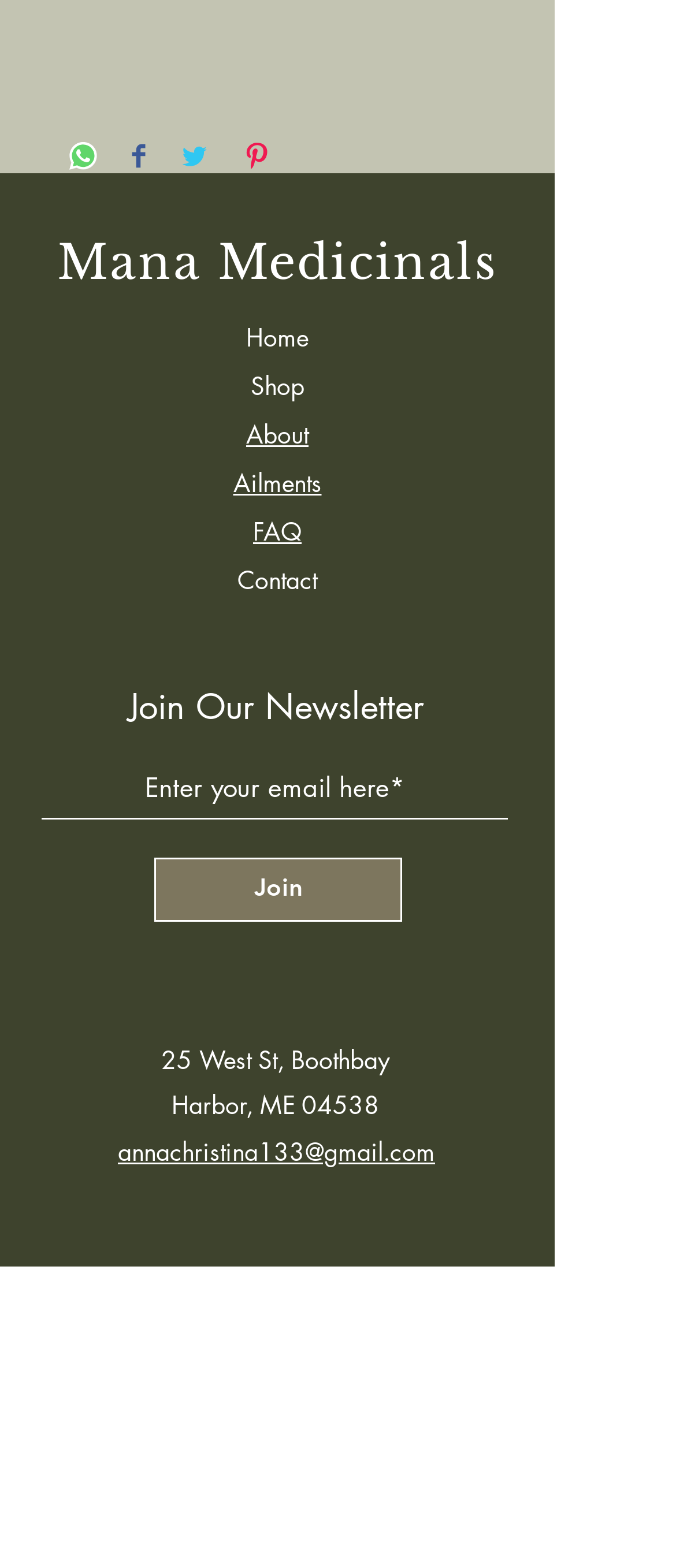Find the bounding box coordinates of the clickable area that will achieve the following instruction: "Contact us".

[0.351, 0.359, 0.469, 0.38]